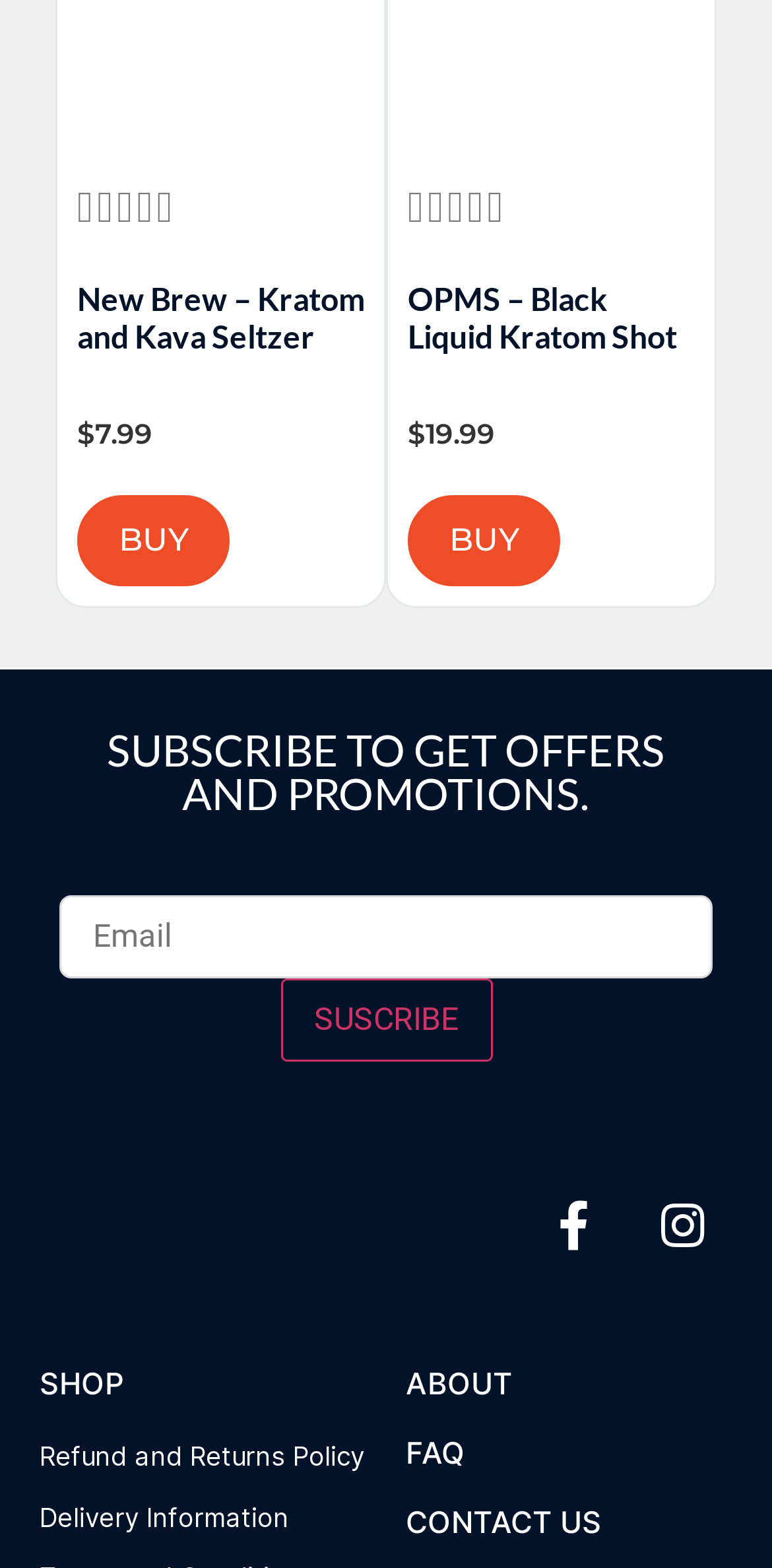Identify the bounding box coordinates of the area that should be clicked in order to complete the given instruction: "Check Refund and Returns Policy". The bounding box coordinates should be four float numbers between 0 and 1, i.e., [left, top, right, bottom].

[0.051, 0.917, 0.474, 0.942]